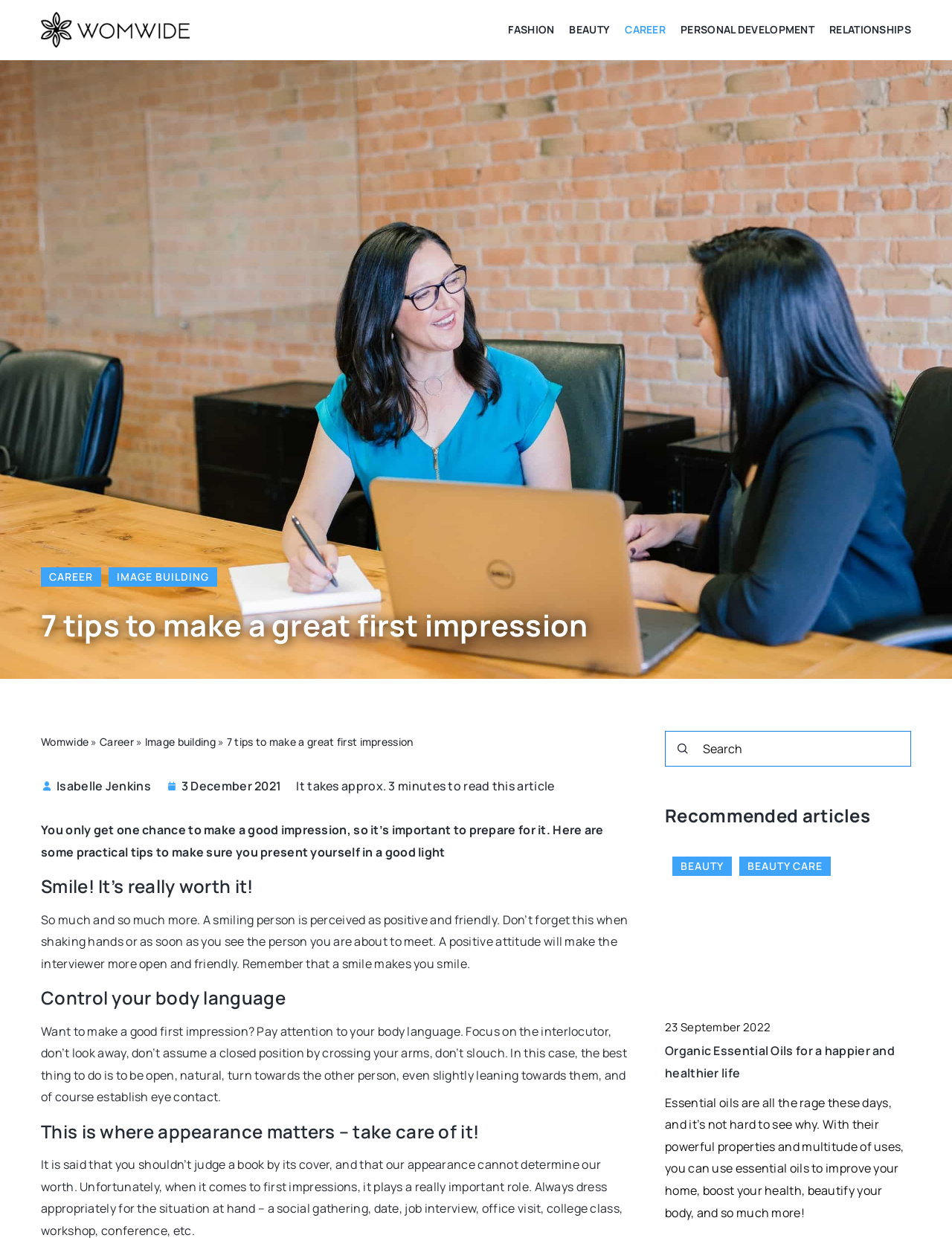Please give a concise answer to this question using a single word or phrase: 
What is the topic of the article?

Making a great first impression